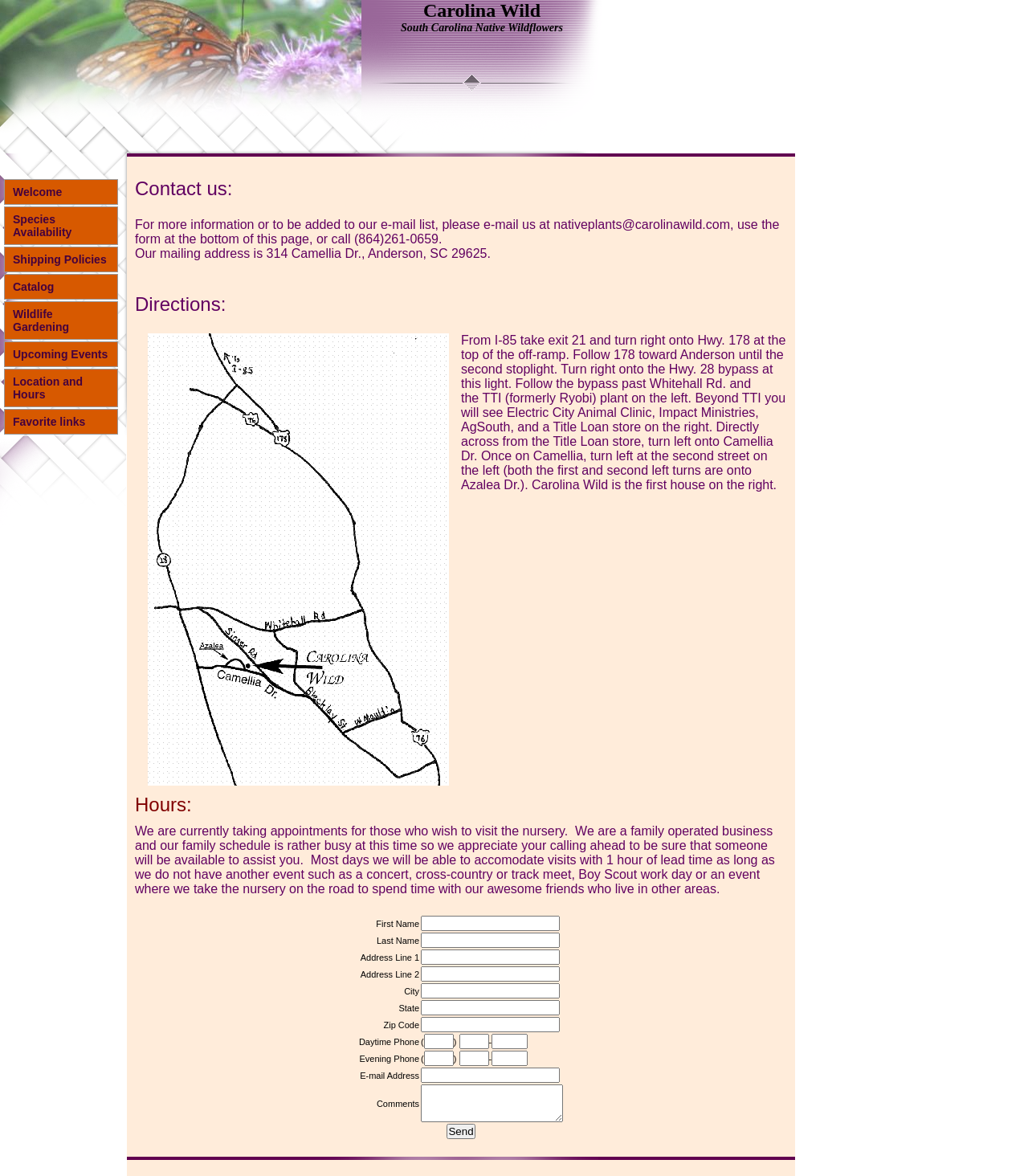Please specify the bounding box coordinates of the clickable region to carry out the following instruction: "Send a message using the contact form". The coordinates should be four float numbers between 0 and 1, in the format [left, top, right, bottom].

[0.131, 0.777, 0.766, 0.97]